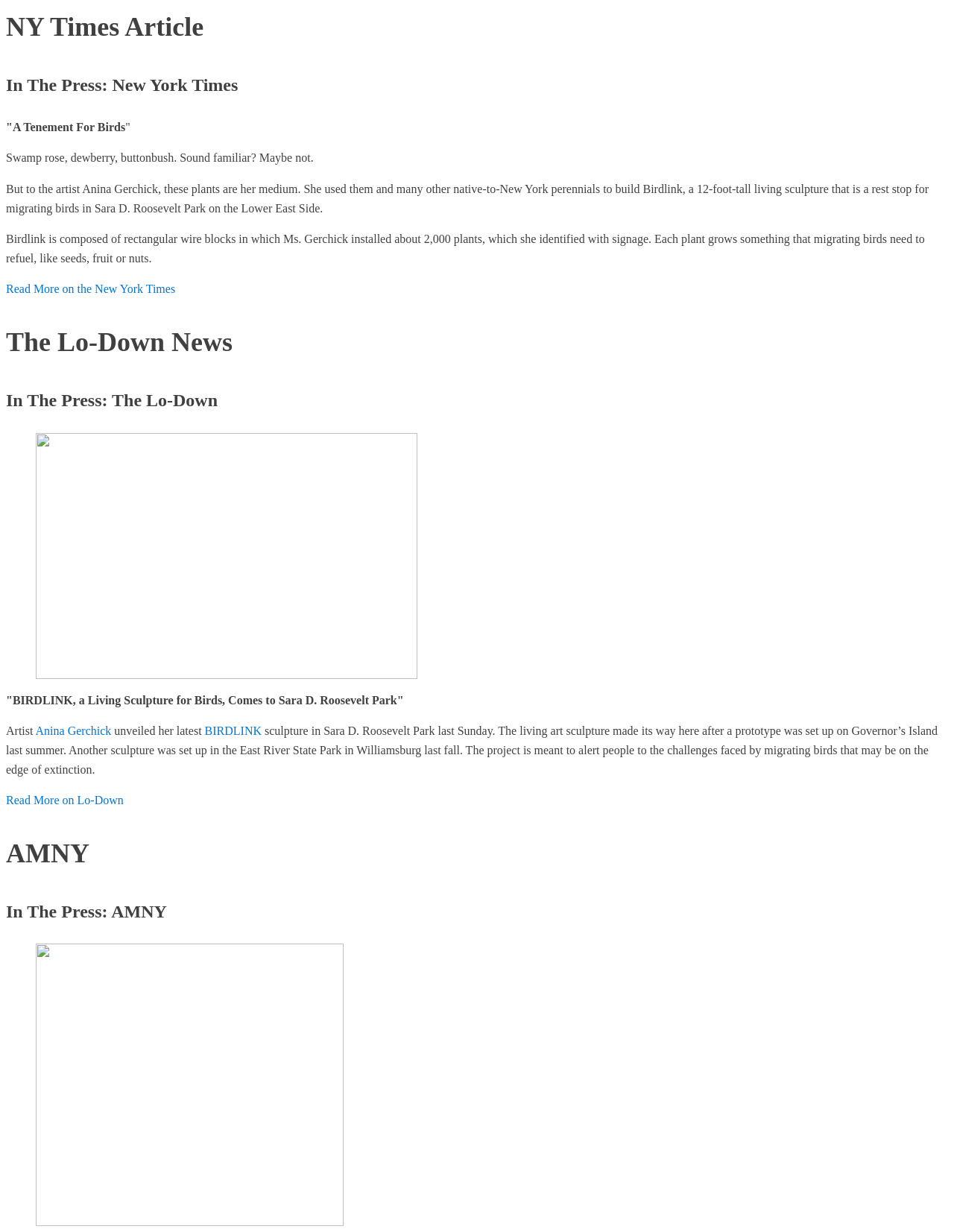Offer an extensive depiction of the webpage and its key elements.

The webpage appears to be a collection of news articles or press releases about an artist named Anina Gerchick and her living sculpture project called Birdlink. 

At the top of the page, there is a large heading that reads "NY Times Article" followed by a subheading "In The Press: New York Times". Below this, there are three paragraphs of text that describe the Birdlink project, which is a 12-foot-tall living sculpture that provides a rest stop for migrating birds in Sara D. Roosevelt Park on the Lower East Side. The text explains that the sculpture is composed of rectangular wire blocks with about 2,000 plants installed, each providing something that migrating birds need to refuel. 

To the right of the text, there is a link that reads "Read More on the New York Times (opens in a new tab)". 

Below this section, there is another article with a heading that reads "The Lo-Down News" followed by a subheading "In The Press: The Lo-Down". This article also discusses the Birdlink project, with a large image or figure taking up most of the width of the page. The text describes the unveiling of the sculpture in Sara D. Roosevelt Park and its previous installations on Governor's Island and in the East River State Park in Williamsburg. 

To the right of the image, there is a link that reads "Read More on Lo-Down (opens in a new tab)". 

At the bottom of the page, there is a third section with a heading that reads "AMNY" followed by a subheading "In The Press: AMNY". This section appears to be another article or press release about the Birdlink project, with a large image or figure taking up most of the width of the page.